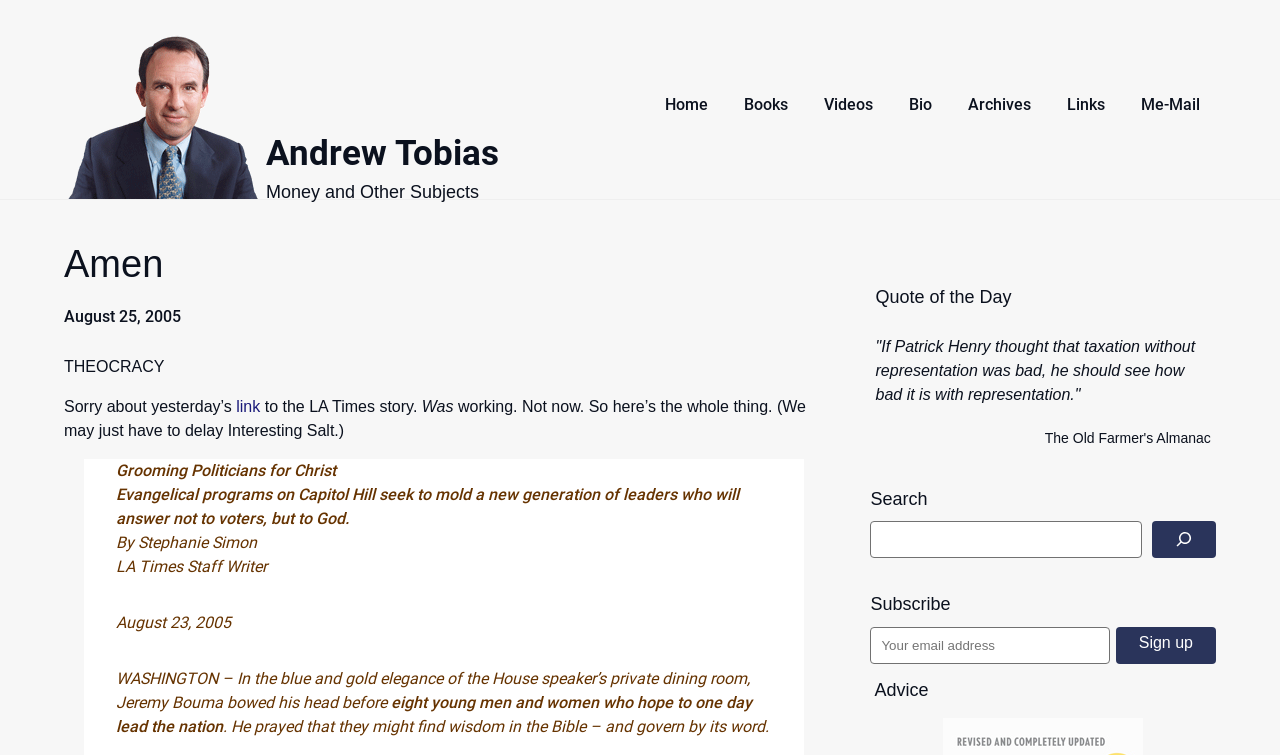Respond with a single word or phrase:
What is the date of the article?

August 23, 2005